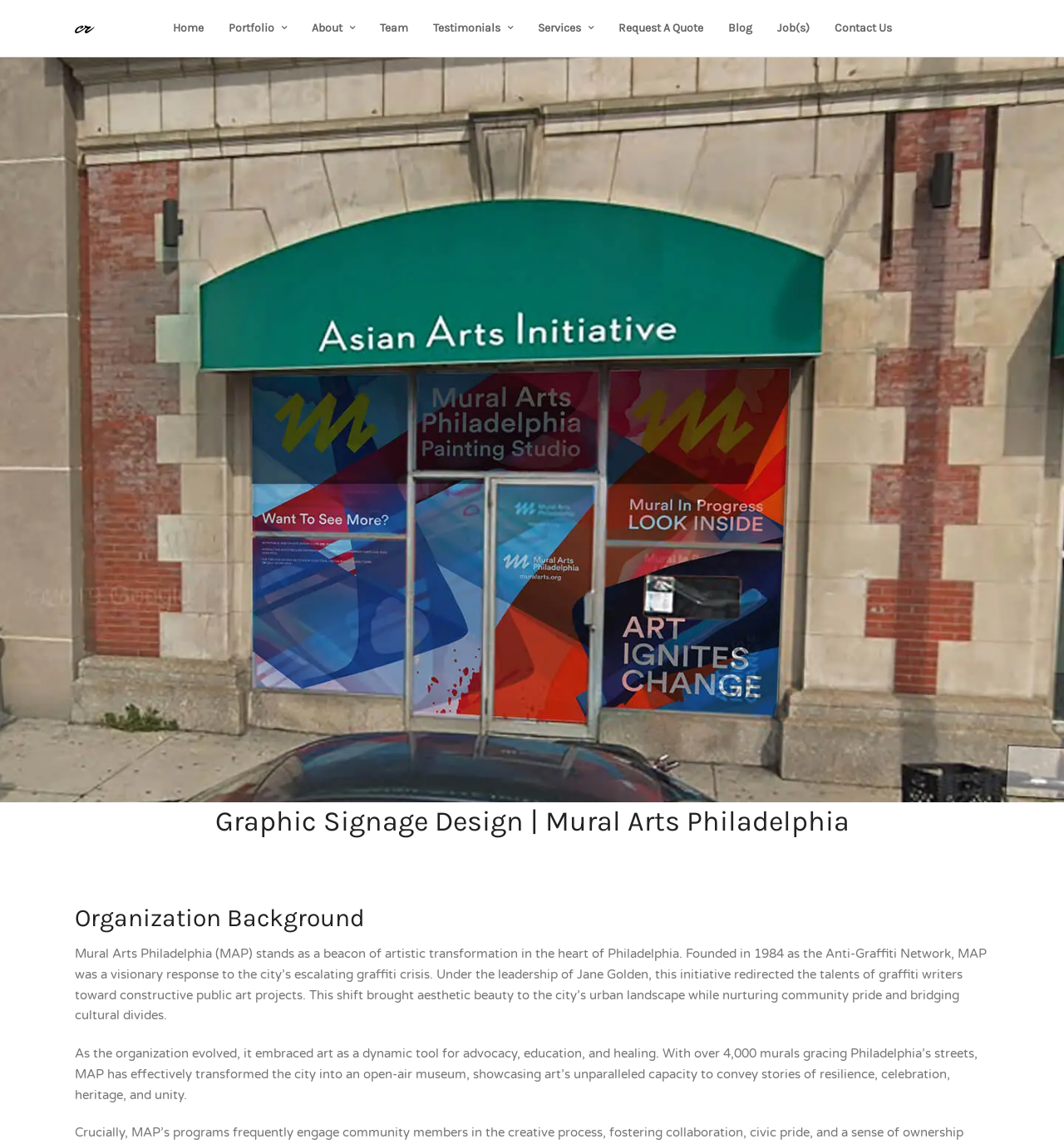Please reply with a single word or brief phrase to the question: 
Who is the leader of Mural Arts Philadelphia?

Jane Golden